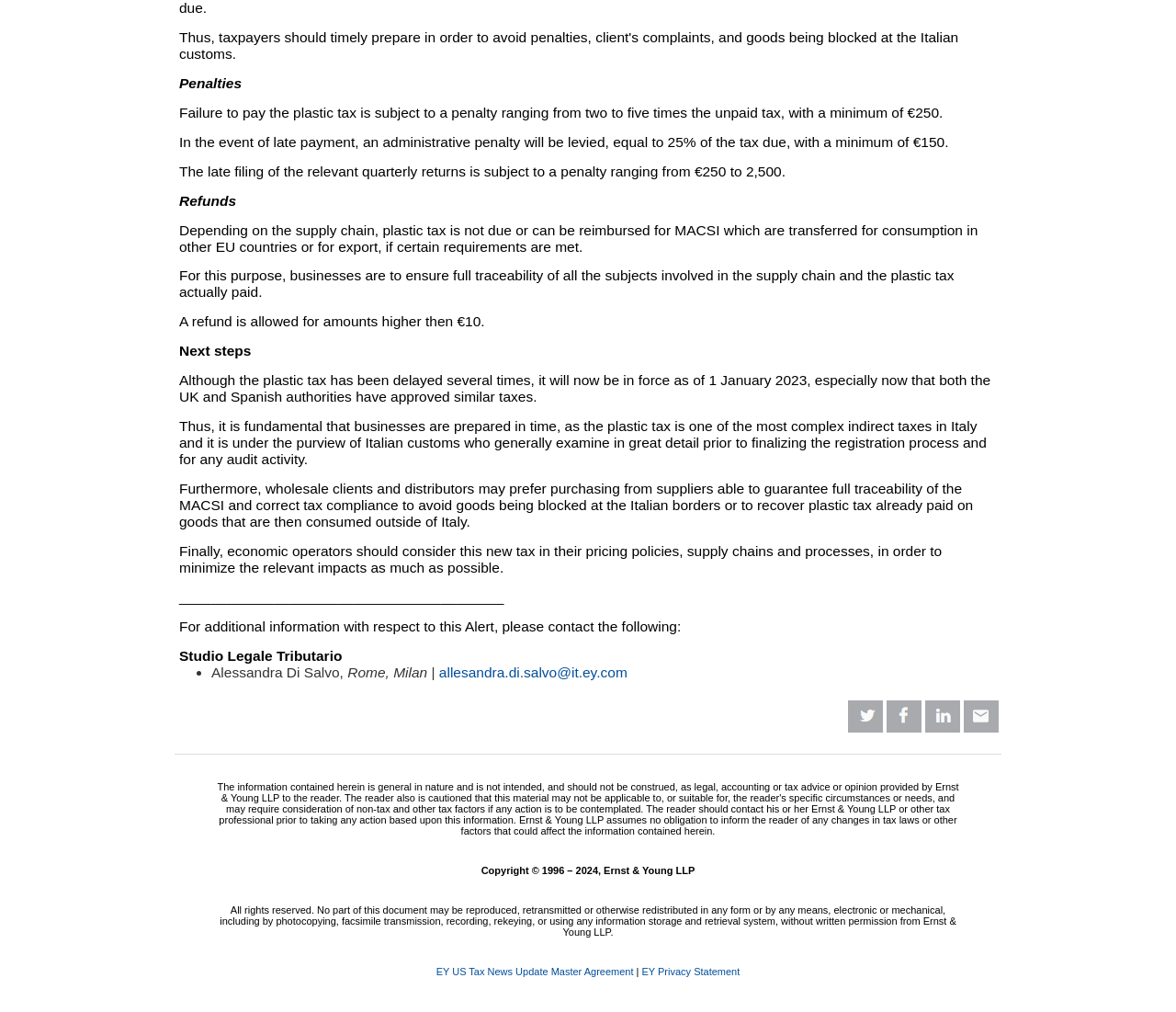What is the effective date of the plastic tax?
Kindly give a detailed and elaborate answer to the question.

The text states that 'Although the plastic tax has been delayed several times, it will now be in force as of 1 January 2023...' This indicates that the effective date of the plastic tax is 1 January 2023.